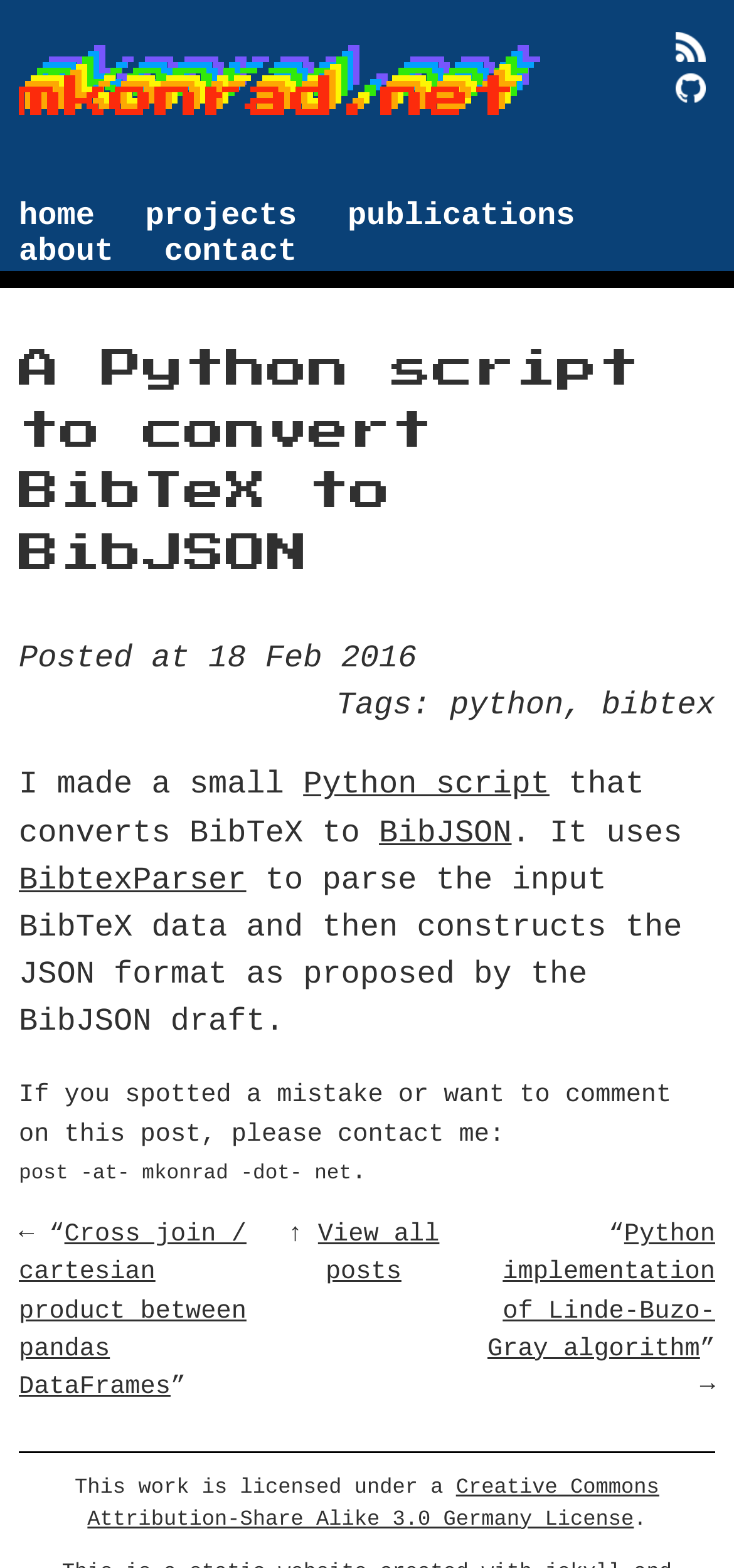Locate the bounding box coordinates of the element's region that should be clicked to carry out the following instruction: "read about the author". The coordinates need to be four float numbers between 0 and 1, i.e., [left, top, right, bottom].

[0.026, 0.15, 0.155, 0.172]